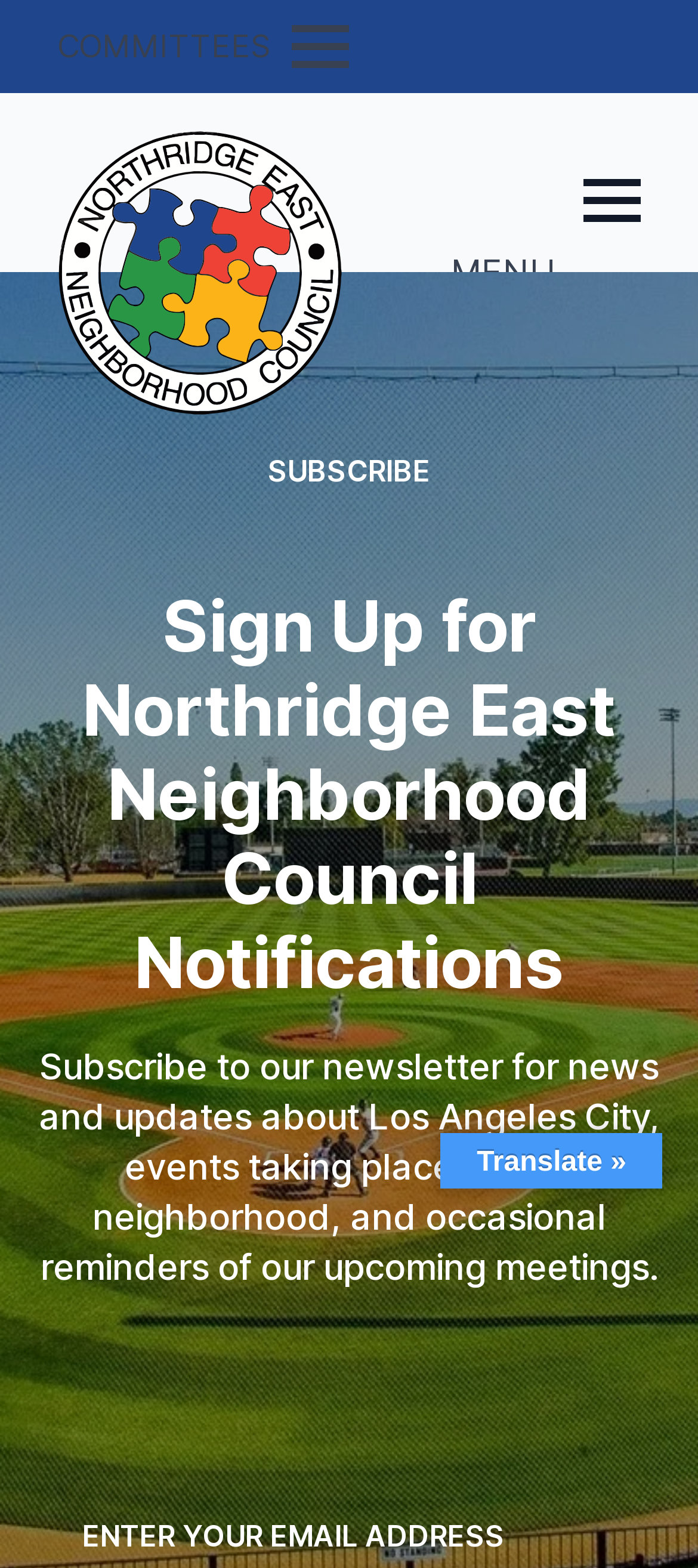Offer a meticulous caption that includes all visible features of the webpage.

The webpage is about the Northridge East Neighborhood Council, specifically focused on renters. At the top-left corner, there is a figure containing the council's logo, an image with a link to "cropped-nenc-trumba-logo-625". 

To the right of the logo, there are two buttons labeled "Open Menu" with a slight overlap between them. Above these buttons, there is a static text "COMMITTEES". 

On the top-right corner, there is another static text "MENU" and another "Open Menu" button. Below this, there is a static text "SUBSCRIBE" and a heading that invites users to sign up for notifications from the Northridge East Neighborhood Council. 

The heading is followed by a paragraph of text describing the benefits of subscribing to their newsletter, including news and updates about Los Angeles City, neighborhood events, and reminders of upcoming meetings. 

At the bottom-left corner, there are two static texts, one labeled "Email" and another with an asterisk symbol. Finally, at the bottom-right corner, there is a static text "Translate »".